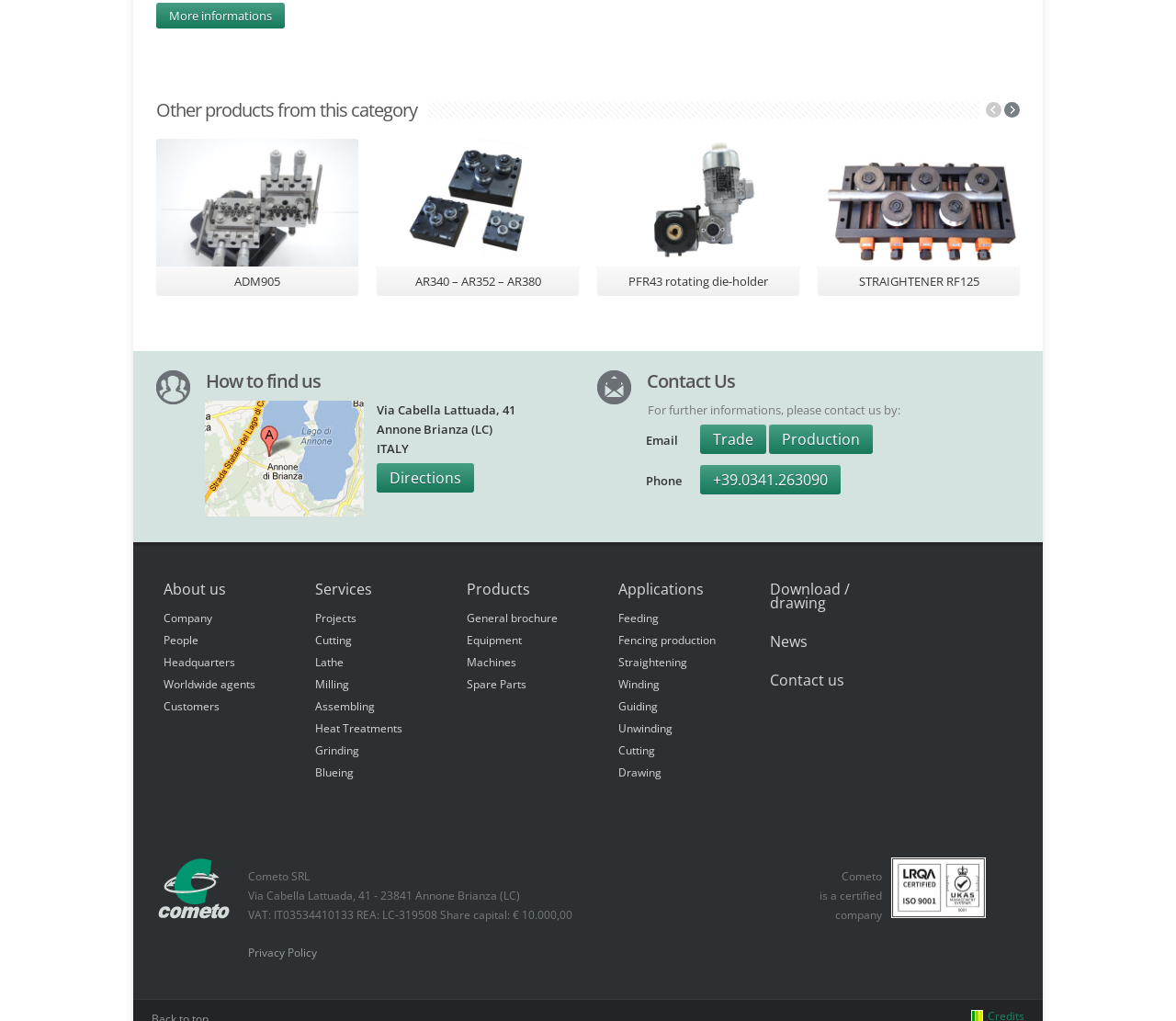Specify the bounding box coordinates of the area to click in order to execute this command: 'Click on 'More informations''. The coordinates should consist of four float numbers ranging from 0 to 1, and should be formatted as [left, top, right, bottom].

[0.133, 0.003, 0.242, 0.028]